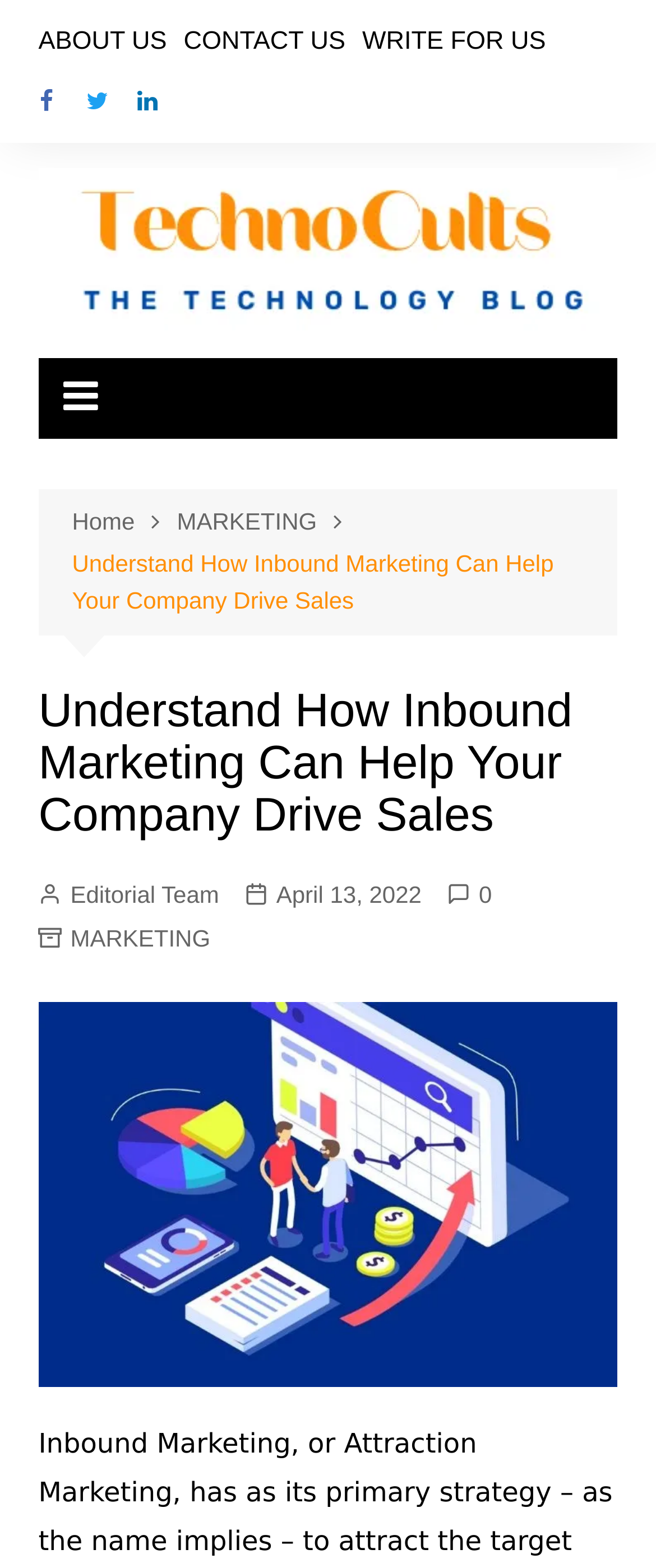Identify the bounding box coordinates for the region to click in order to carry out this instruction: "check editorial team". Provide the coordinates using four float numbers between 0 and 1, formatted as [left, top, right, bottom].

[0.058, 0.559, 0.334, 0.583]